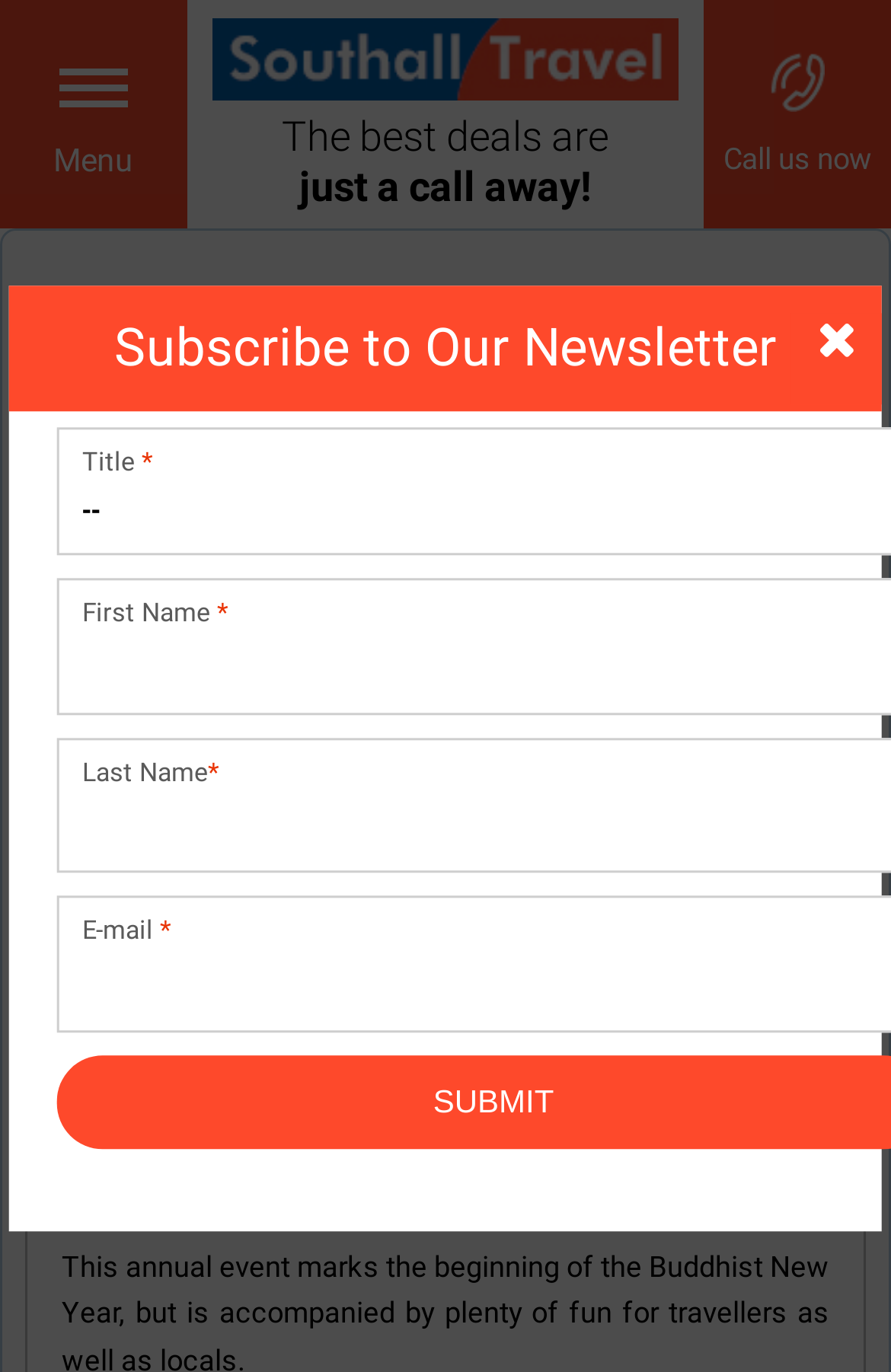Generate a detailed explanation of the webpage's features and information.

The webpage appears to be a travel news article from Southall Travel, a travel agency. At the top left corner, there is a "Close Menu" link. Next to it, there is a logo of Southall Travel, which is an image with the text "Southall Travel" written below it. 

Below the logo, there is a heading that reads "Splash out during Songkran in Thailand". This heading is also a link. To the left of the heading, there is a smaller text that says "The best deals are just a call away! Call us now". 

On the top right side, there are several links, including "Southall Travel", "Latest Travel News", "Flights", and "Thailand". The "Thailand" link is followed by a text that says "» Splash out during Songkran in Thailand". 

Below these links, there are three social media links, represented by icons. 

The main content of the article starts with a heading that says "Splash out during Songkran in Thailand". Below the heading, there is a text that says "Anyone travelling to Thailand next week will land in the midst of one of the country’s biggest festivals. People who have booked flights to Bangkok next week will arrive during the Songkran festival." 

On the right side of the page, there is a section to subscribe to the newsletter. It has fields to enter title, first name, last name, and email address. There is also a link to submit the form. 

At the bottom right corner, there is a small icon link.